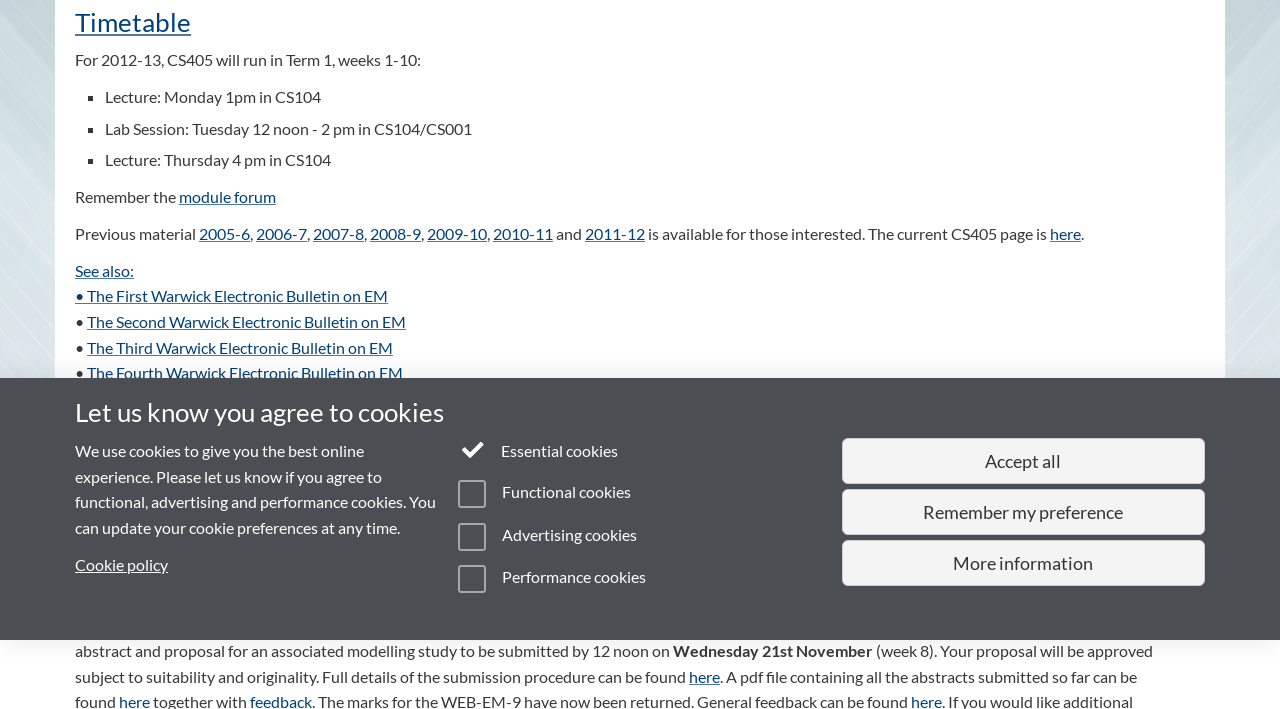Using the provided element description: "2006-7", determine the bounding box coordinates of the corresponding UI element in the screenshot.

[0.2, 0.316, 0.24, 0.343]